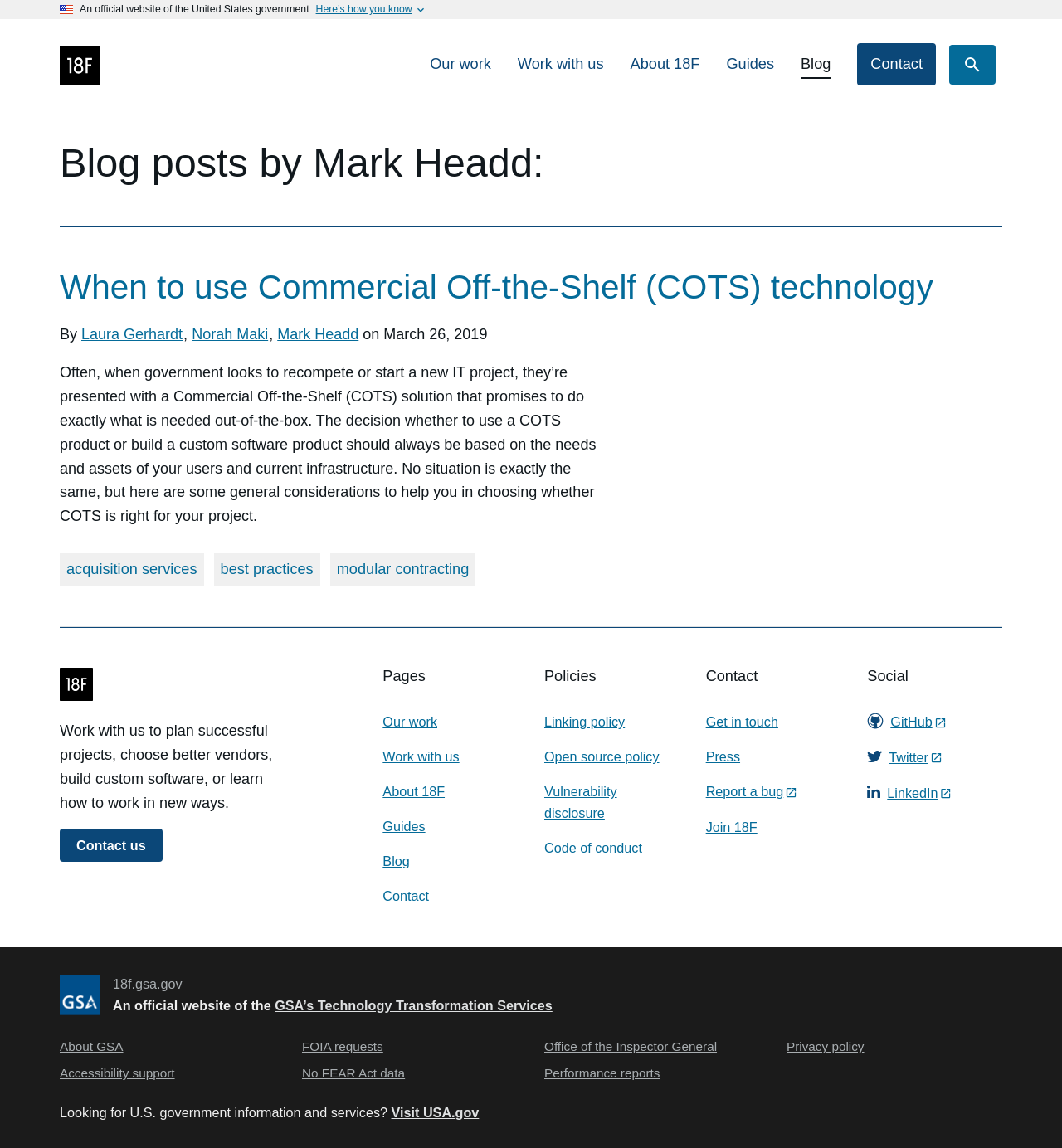What is the main heading of this webpage? Please extract and provide it.

Blog posts by Mark Headd: